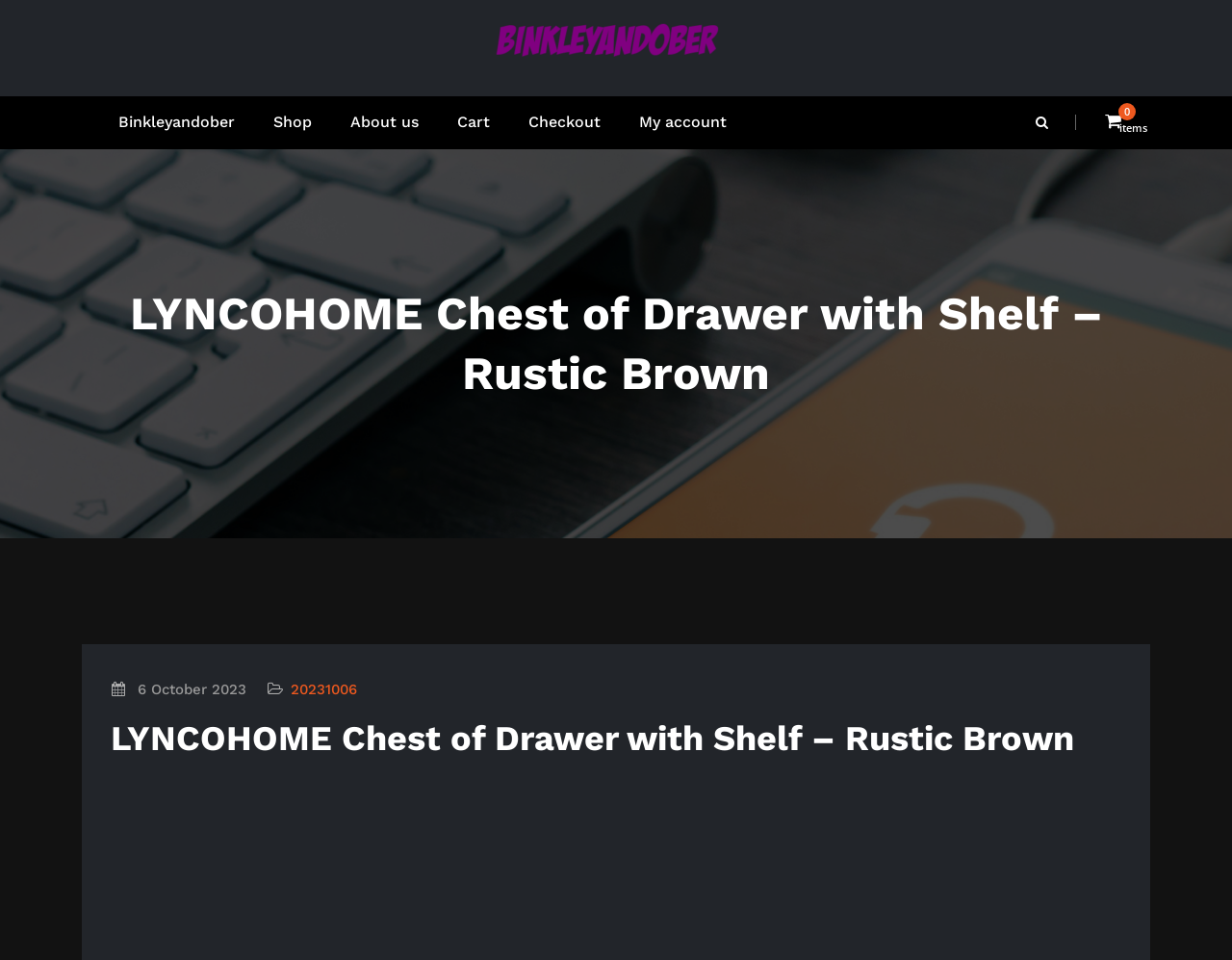Determine the bounding box coordinates for the clickable element required to fulfill the instruction: "Read the next story". Provide the coordinates as four float numbers between 0 and 1, i.e., [left, top, right, bottom].

None